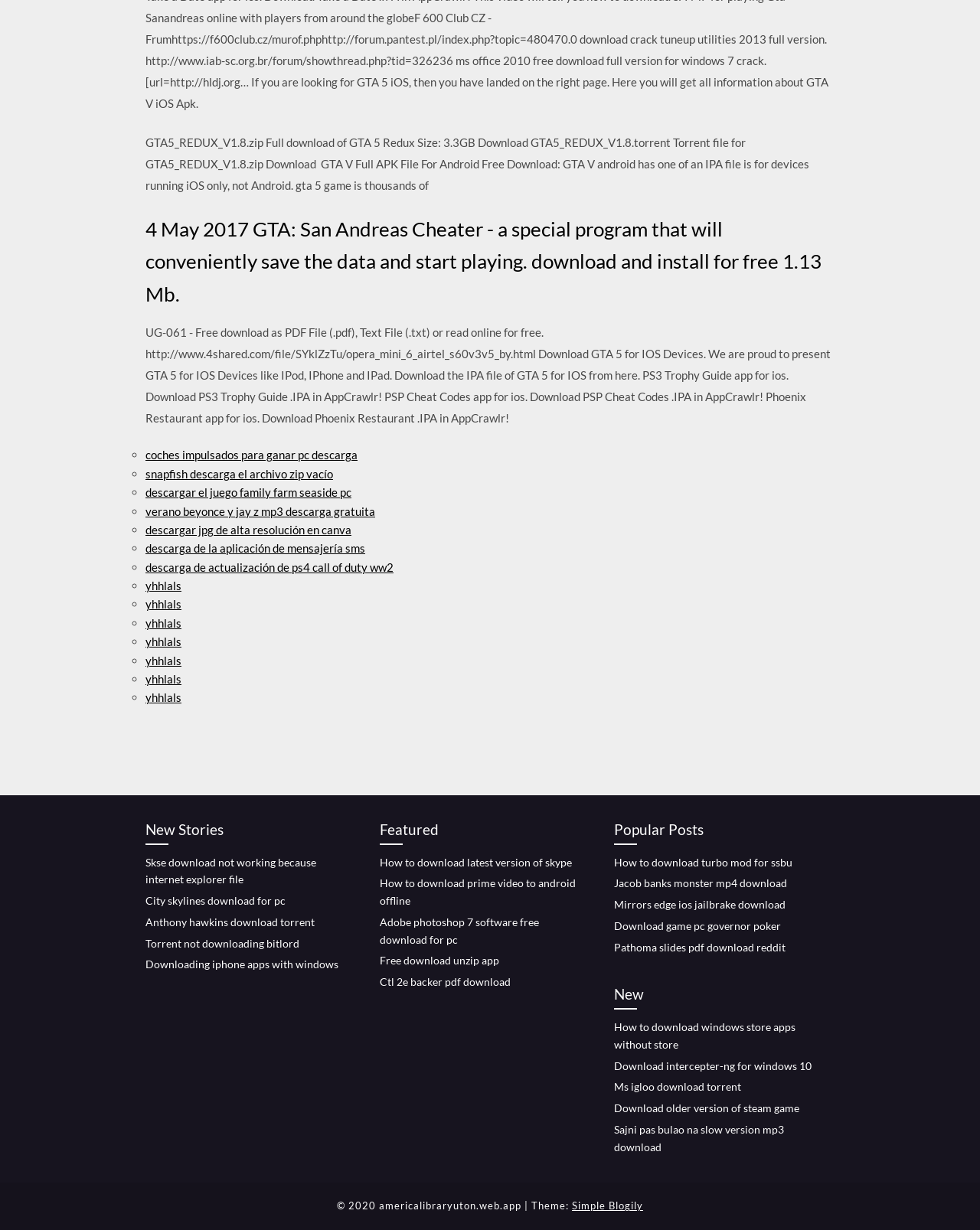Predict the bounding box coordinates of the area that should be clicked to accomplish the following instruction: "Search for something". The bounding box coordinates should consist of four float numbers between 0 and 1, i.e., [left, top, right, bottom].

None